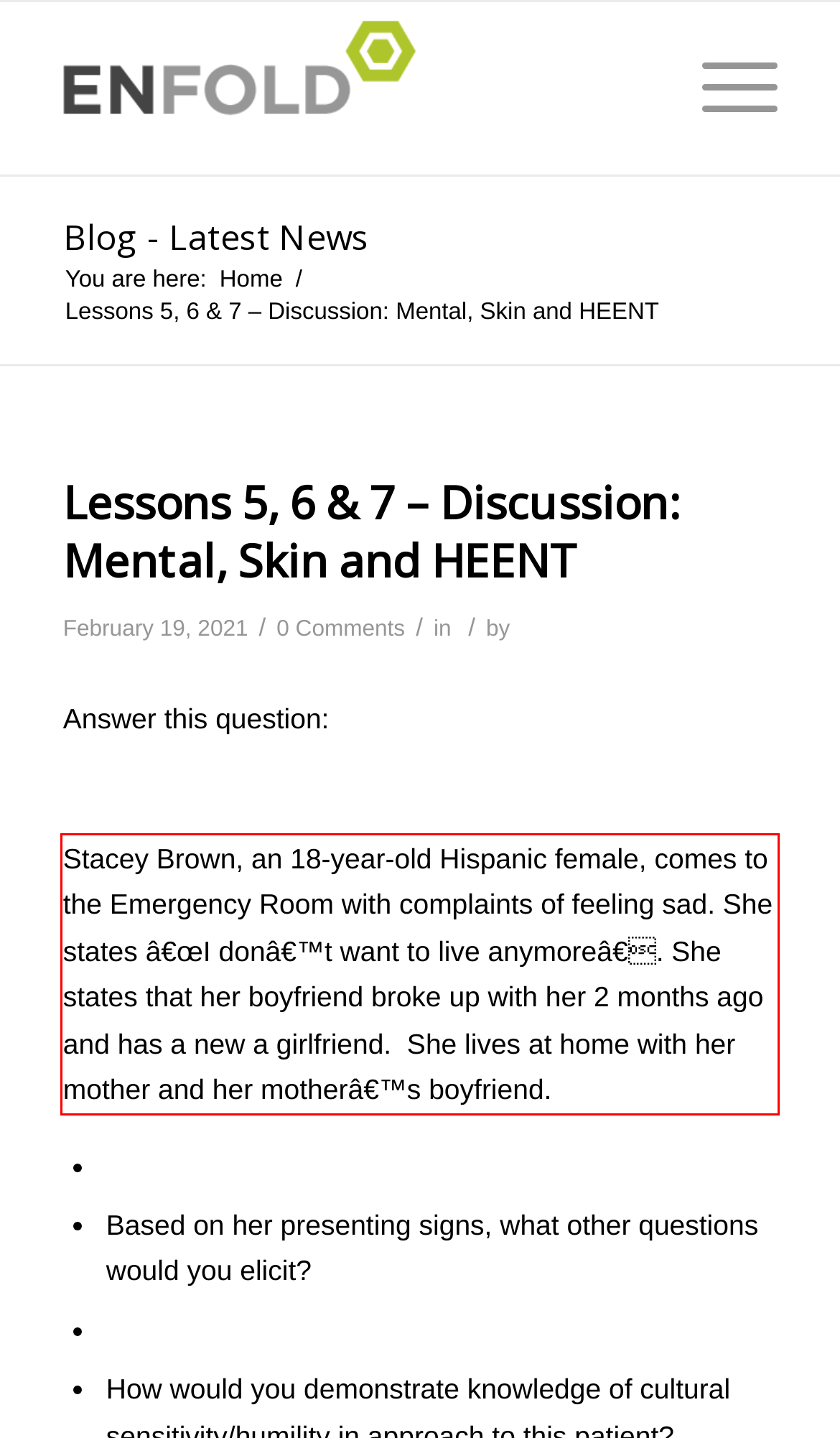Using the provided webpage screenshot, identify and read the text within the red rectangle bounding box.

Stacey Brown, an 18-year-old Hispanic female, comes to the Emergency Room with complaints of feeling sad. She states â€œI donâ€™t want to live anymoreâ€. She states that her boyfriend broke up with her 2 months ago and has a new a girlfriend. She lives at home with her mother and her motherâ€™s boyfriend.